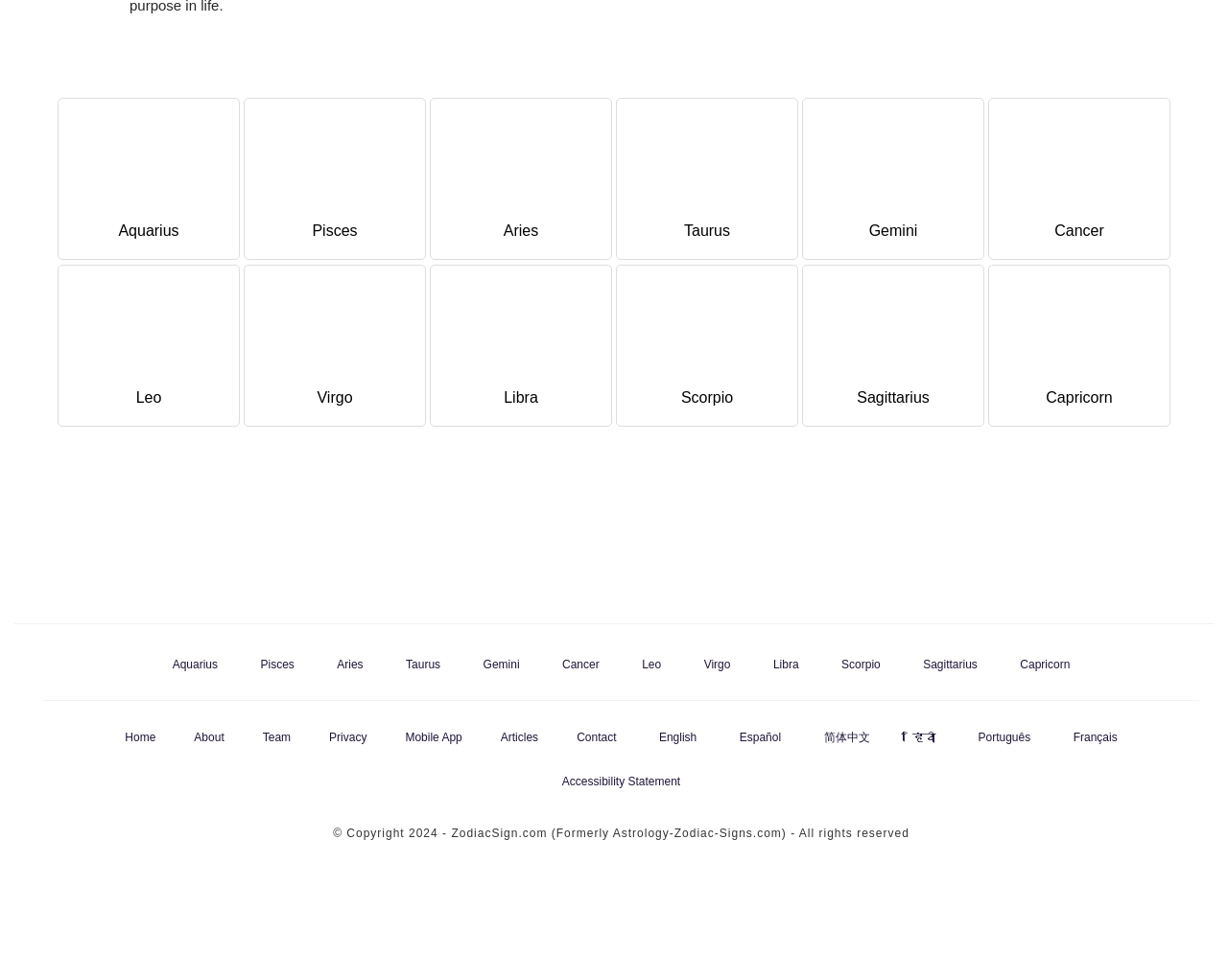How many language options are available?
Using the information from the image, answer the question thoroughly.

There are 6 language options available, which can be determined by counting the number of link elements with language names such as 'English', 'Español', '简体中文', 'हिंदी', 'Português', and 'Français'.